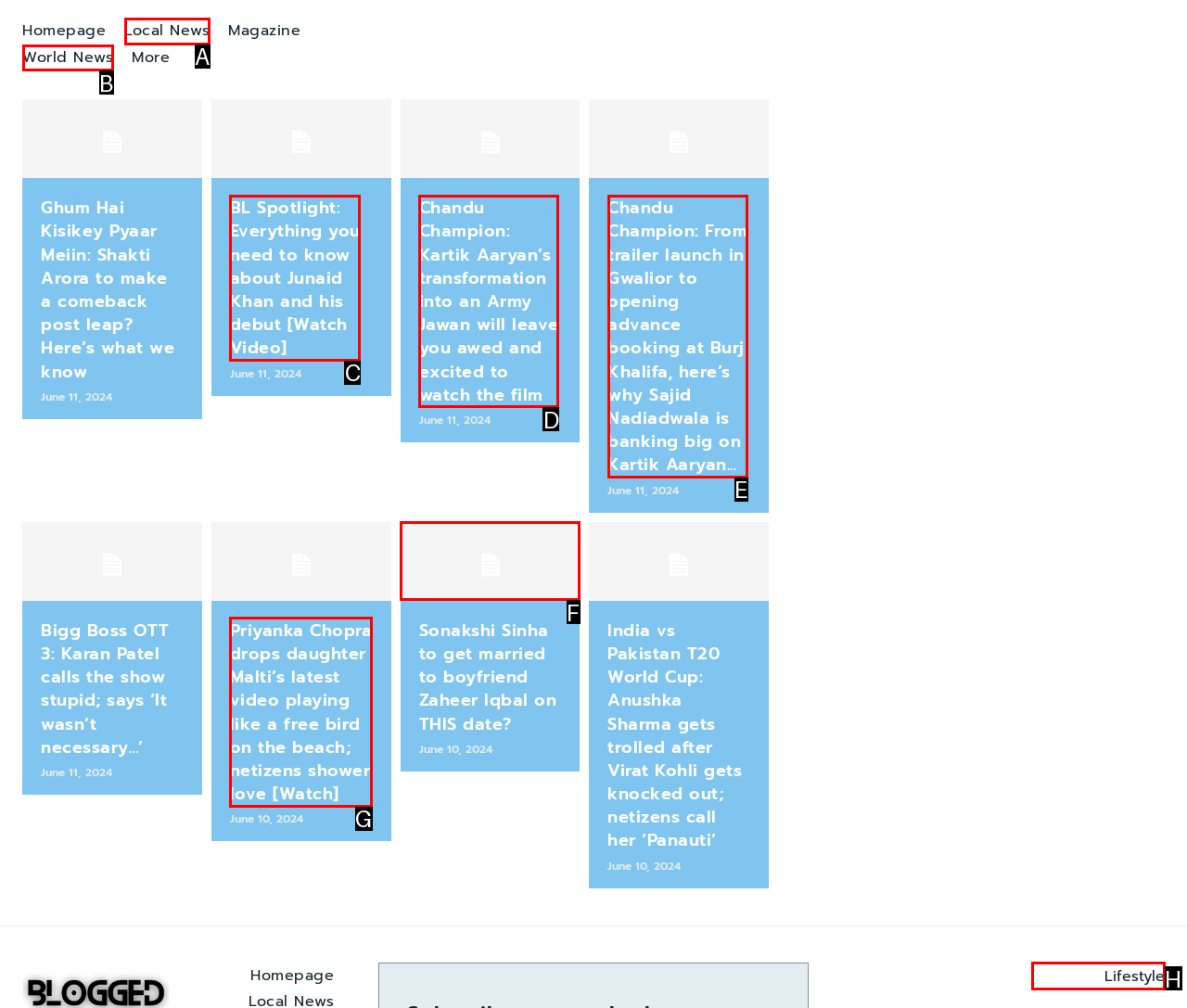Based on the description: World News, select the HTML element that fits best. Provide the letter of the matching option.

B